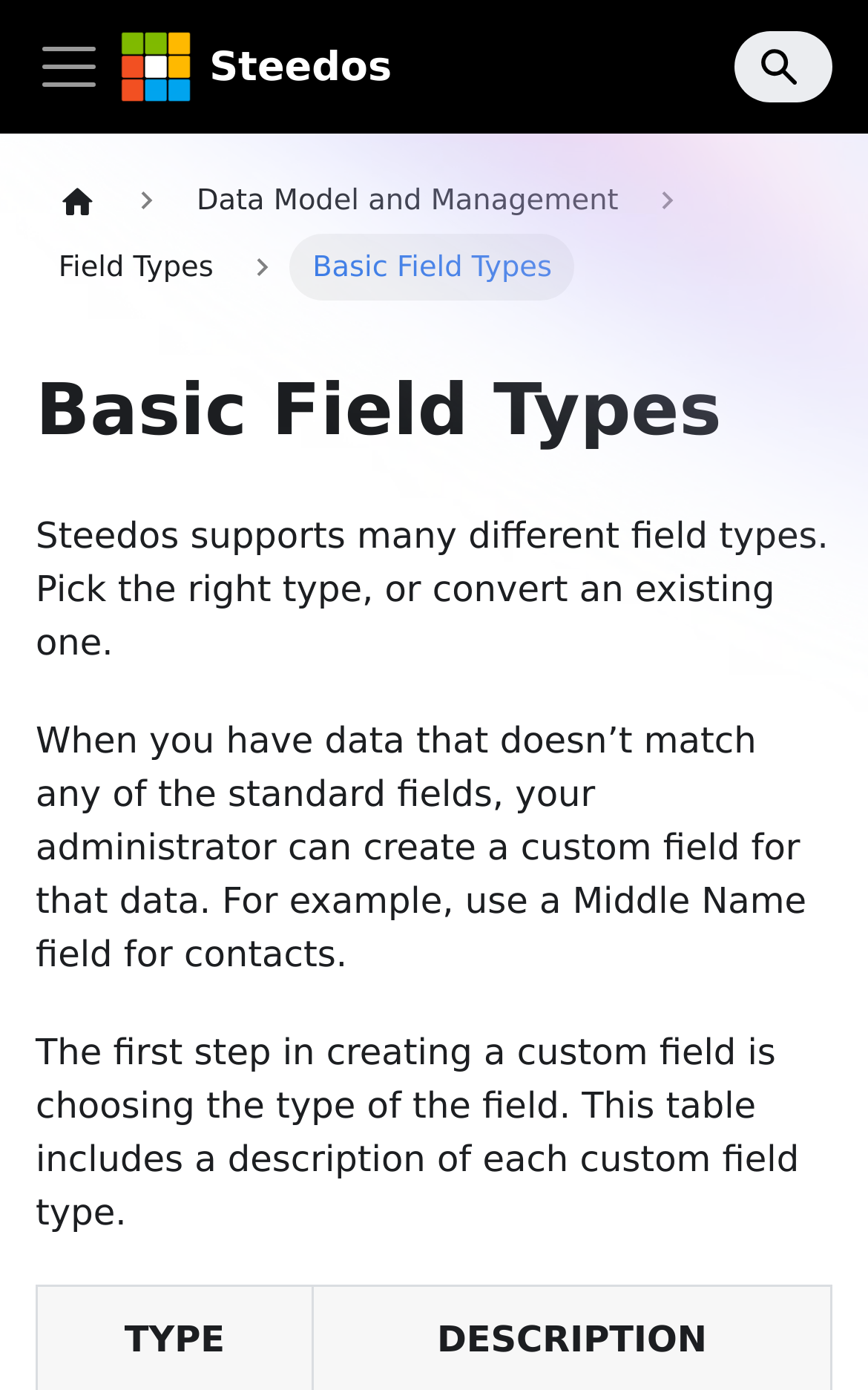Please locate the UI element described by "BC Gov News" and provide its bounding box coordinates.

None